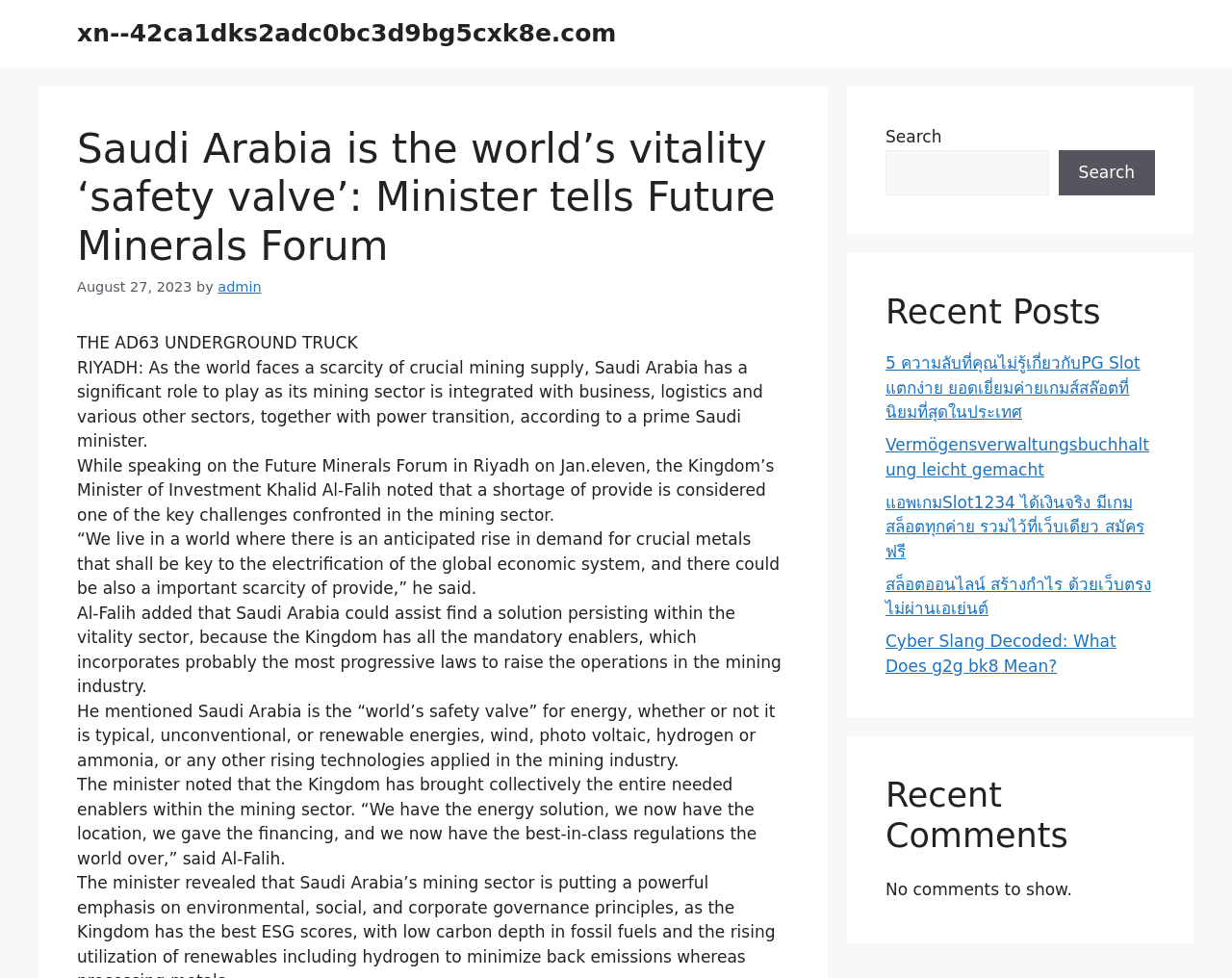Identify the bounding box coordinates of the section to be clicked to complete the task described by the following instruction: "Check recent posts". The coordinates should be four float numbers between 0 and 1, formatted as [left, top, right, bottom].

[0.719, 0.298, 0.938, 0.34]